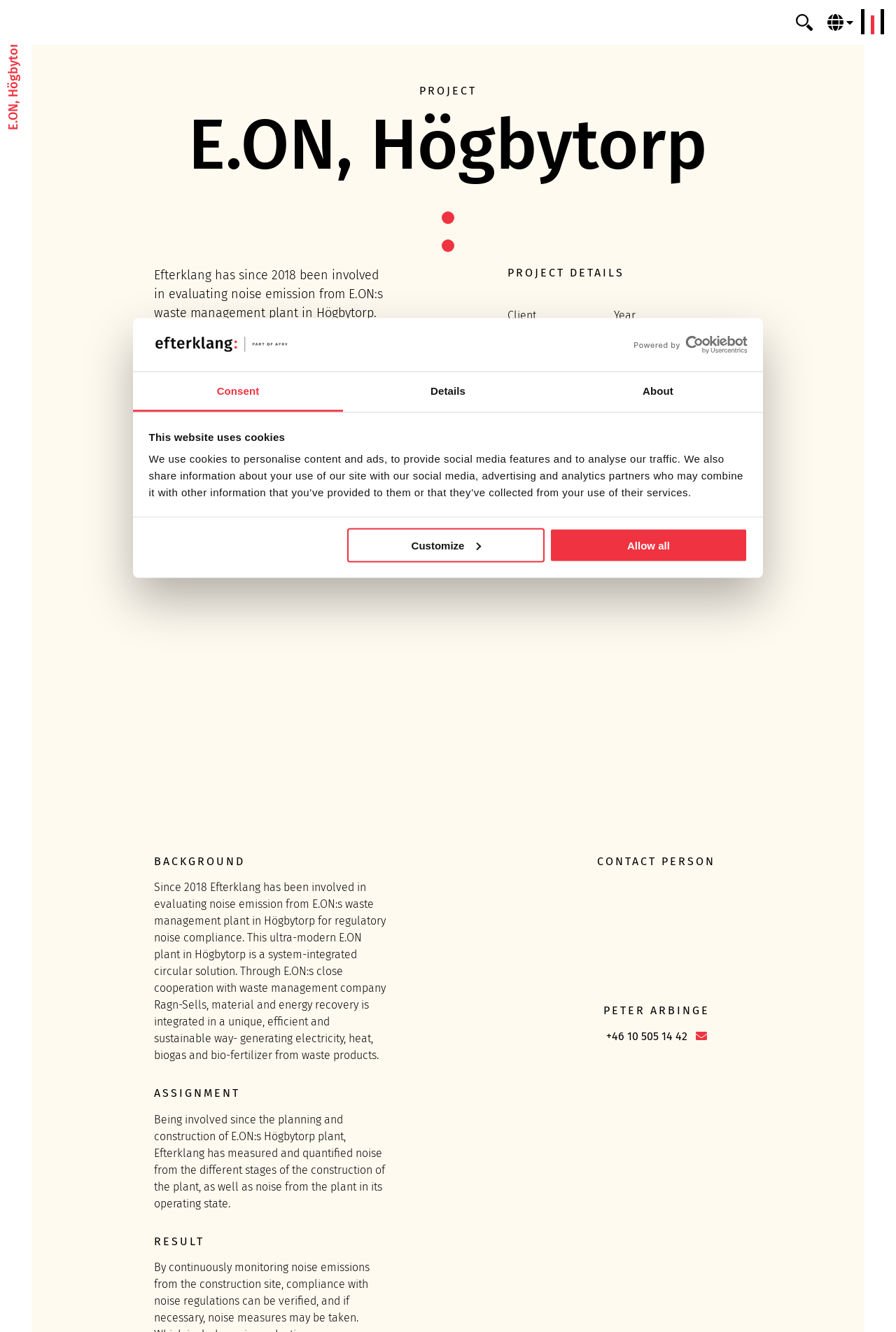Utilize the details in the image to thoroughly answer the following question: What is the name of the client?

I found the answer by looking at the 'PROJECT DETAILS' section, where it lists 'Client' as 'E.ON'.